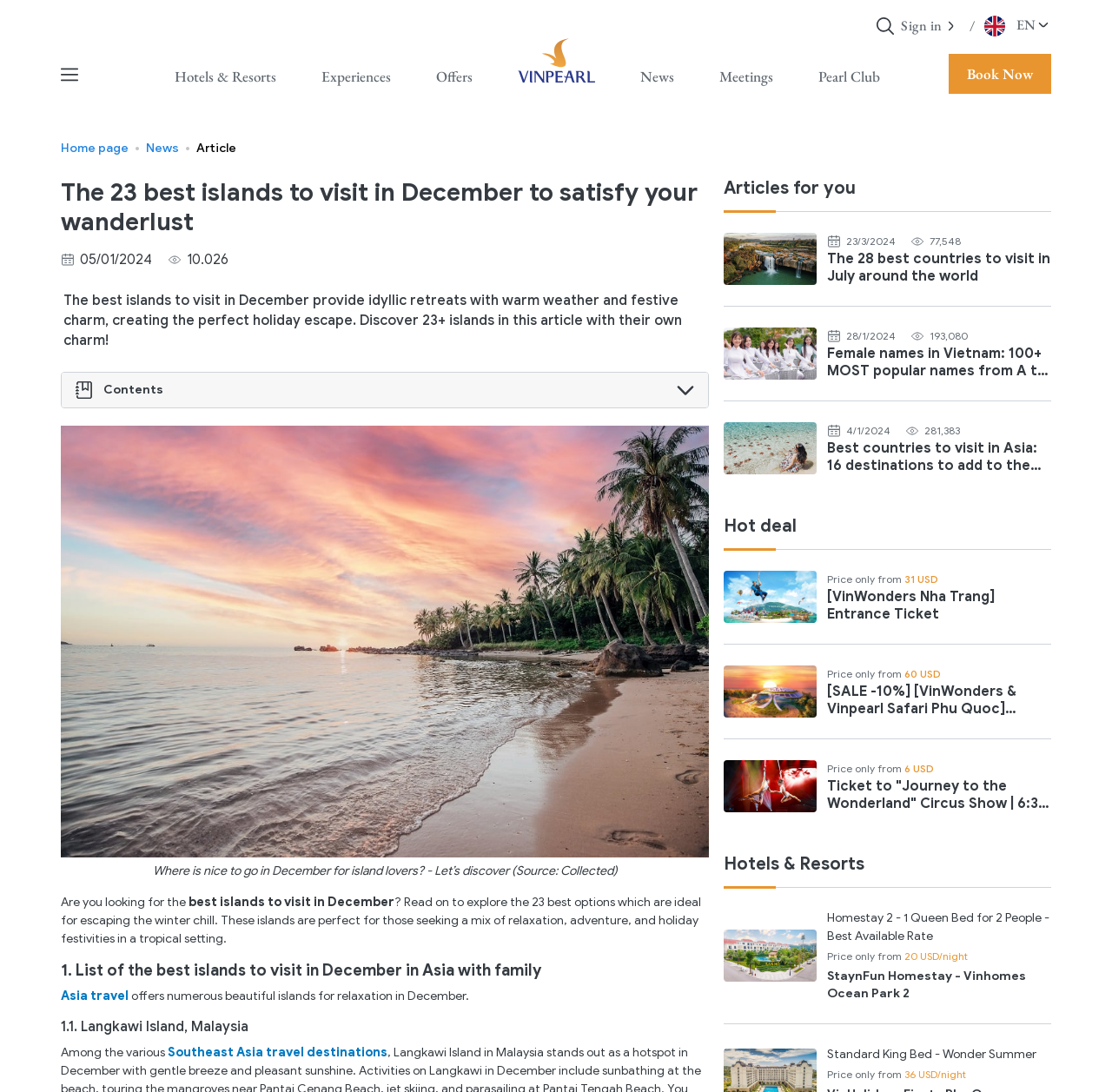Determine the coordinates of the bounding box that should be clicked to complete the instruction: "Read the article 'Underwater Caves Once Hosted the Americas’ Oldest Known Ochre Mines'". The coordinates should be represented by four float numbers between 0 and 1: [left, top, right, bottom].

None